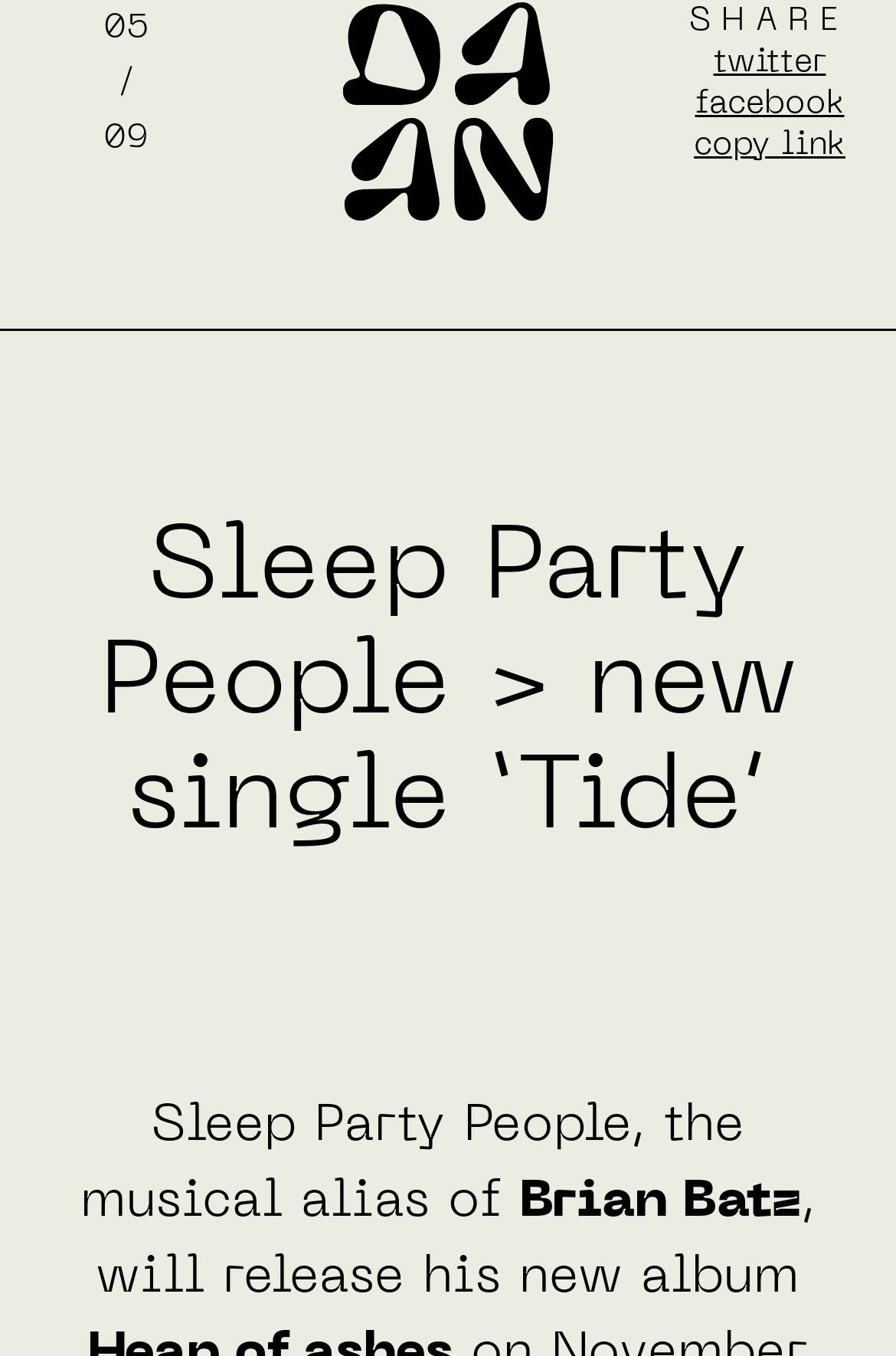From the webpage screenshot, identify the region described by facebook. Provide the bounding box coordinates as (top-left x, top-left y, bottom-right x, bottom-right y), with each value being a floating point number between 0 and 1.

[0.776, 0.065, 0.942, 0.087]